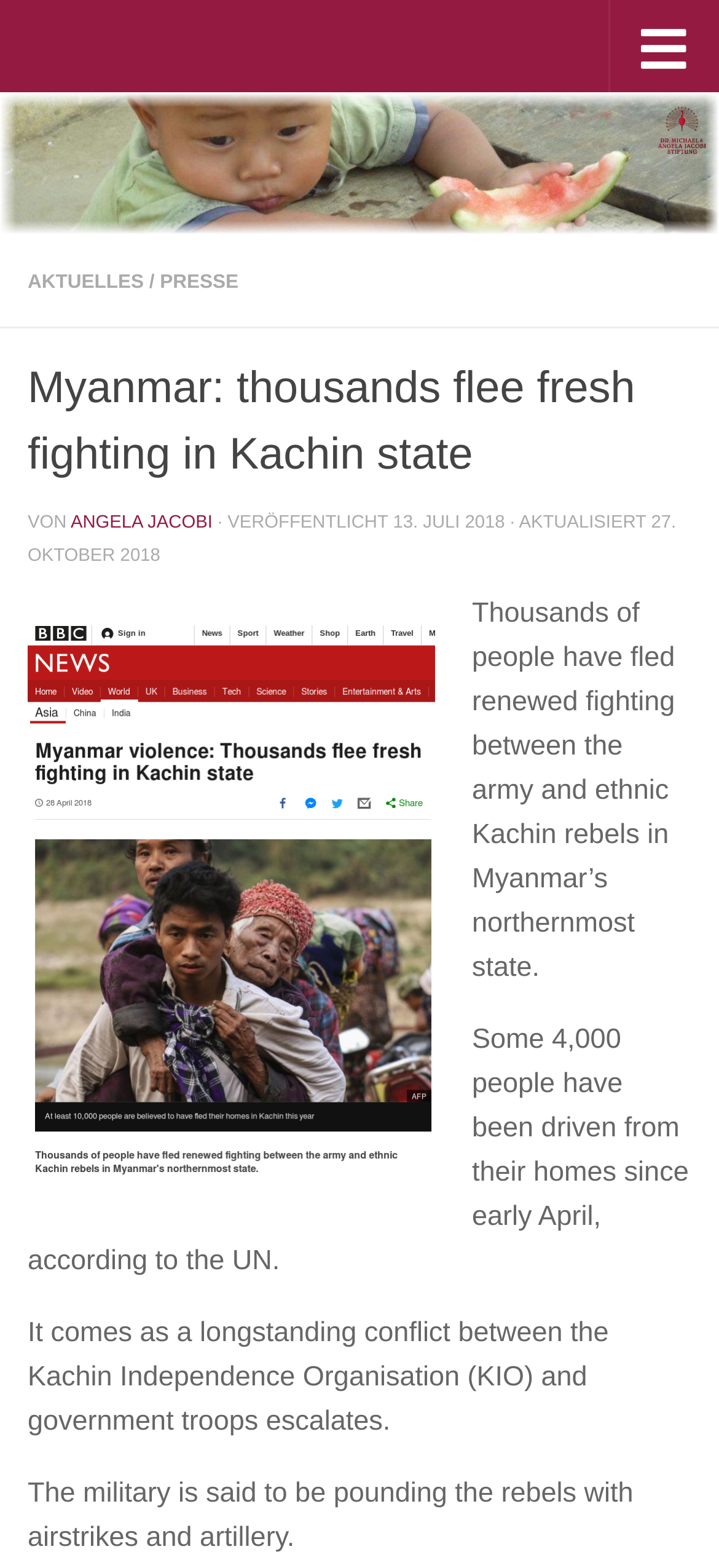What is the KIO?
Please look at the screenshot and answer in one word or a short phrase.

Kachin Independence Organisation